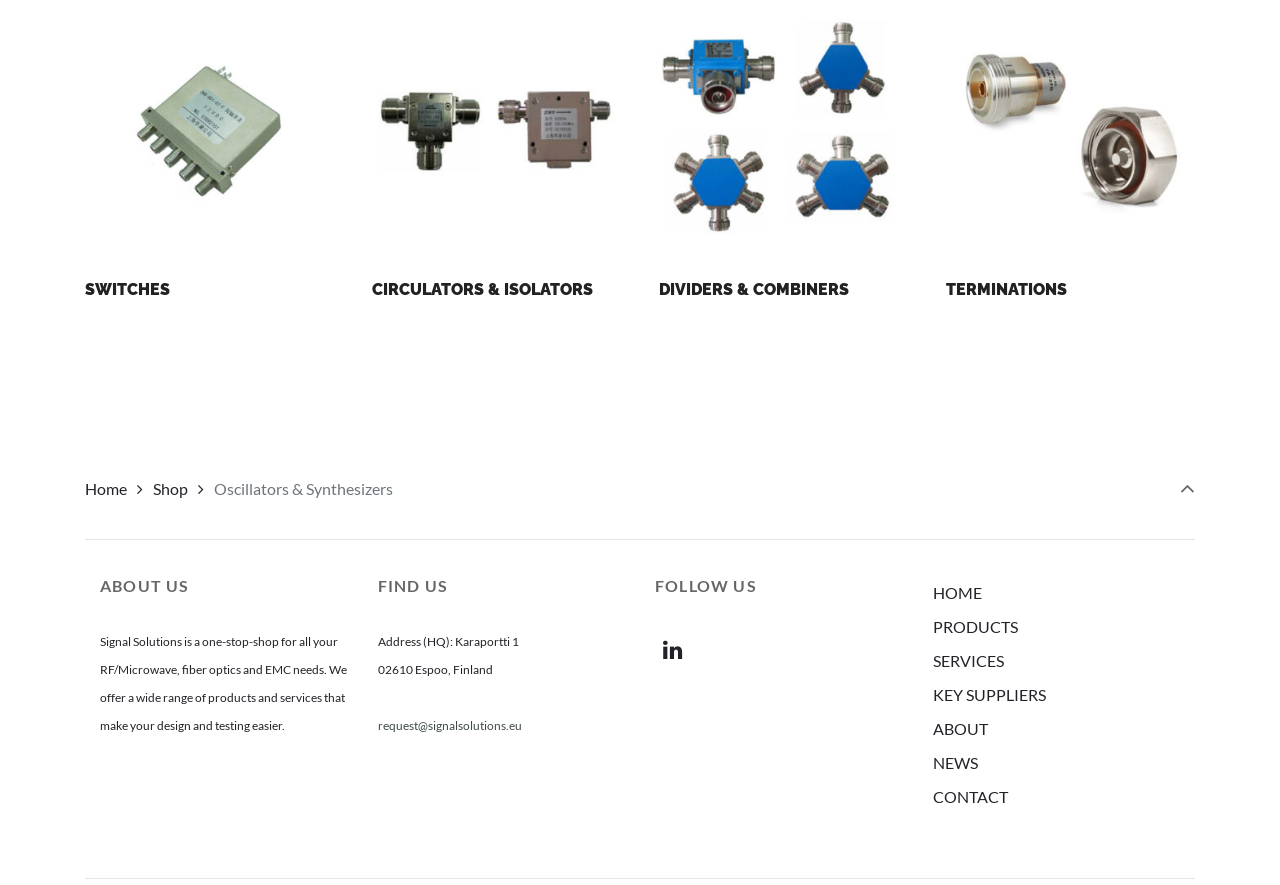Please find the bounding box coordinates of the section that needs to be clicked to achieve this instruction: "Navigate to CIRCULATORS & ISOLATORS".

[0.291, 0.007, 0.482, 0.352]